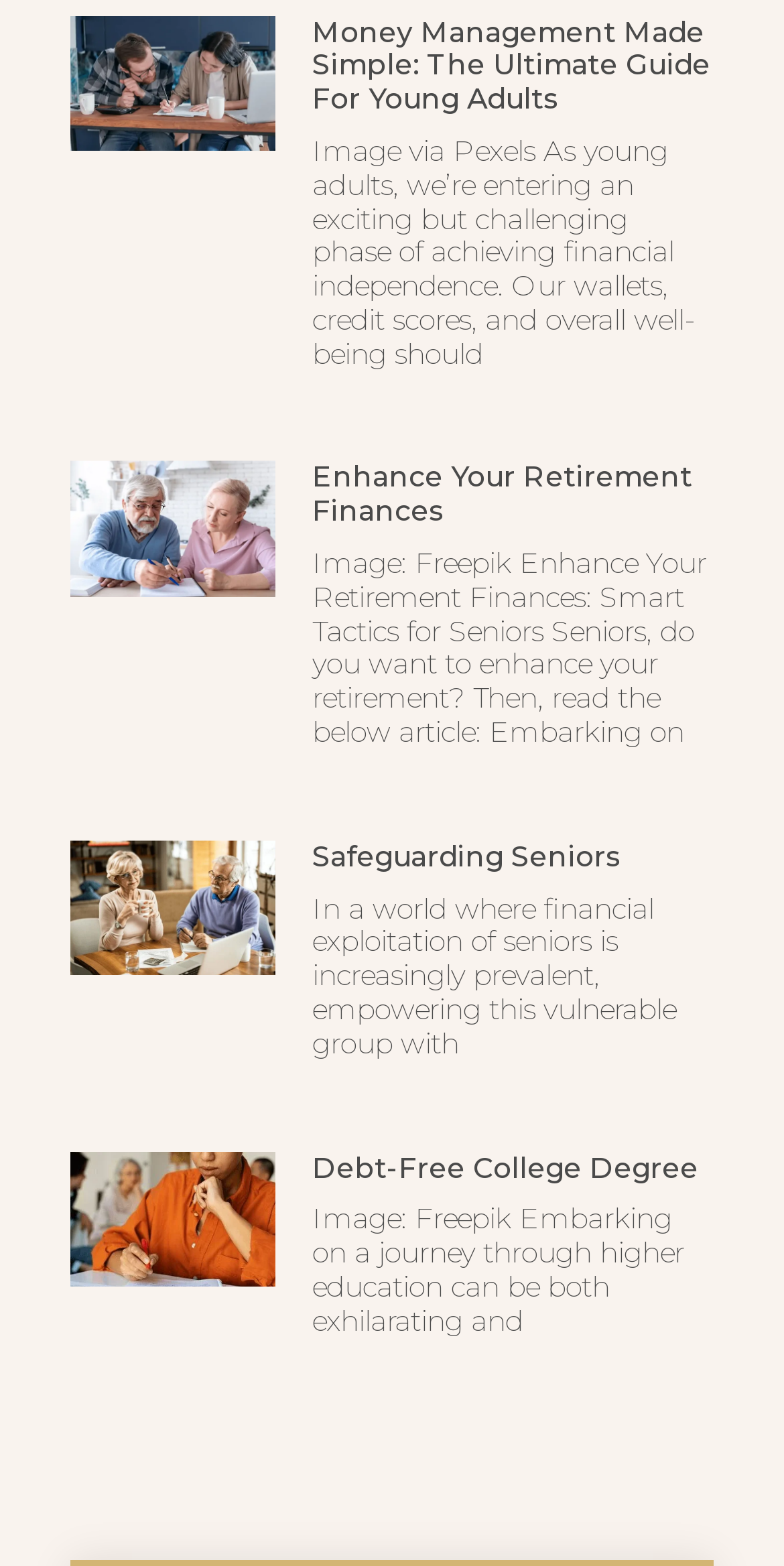Given the description of the UI element: "Enhance Your Retirement Finances", predict the bounding box coordinates in the form of [left, top, right, bottom], with each value being a float between 0 and 1.

[0.398, 0.293, 0.883, 0.338]